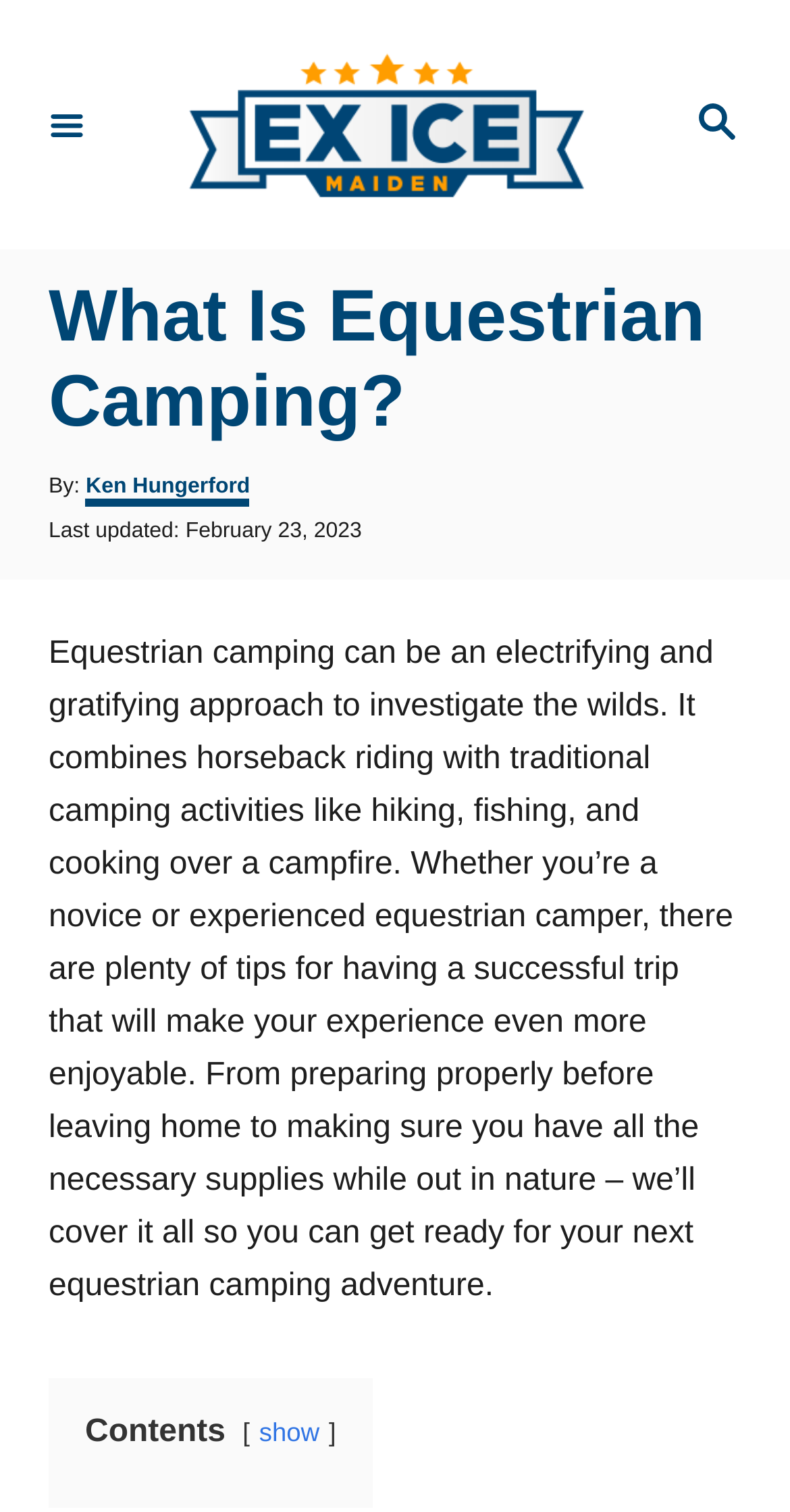What is equestrian camping?
Answer the question with detailed information derived from the image.

Based on the webpage content, equestrian camping is a type of camping that combines horseback riding with traditional camping activities like hiking, fishing, and cooking over a campfire.